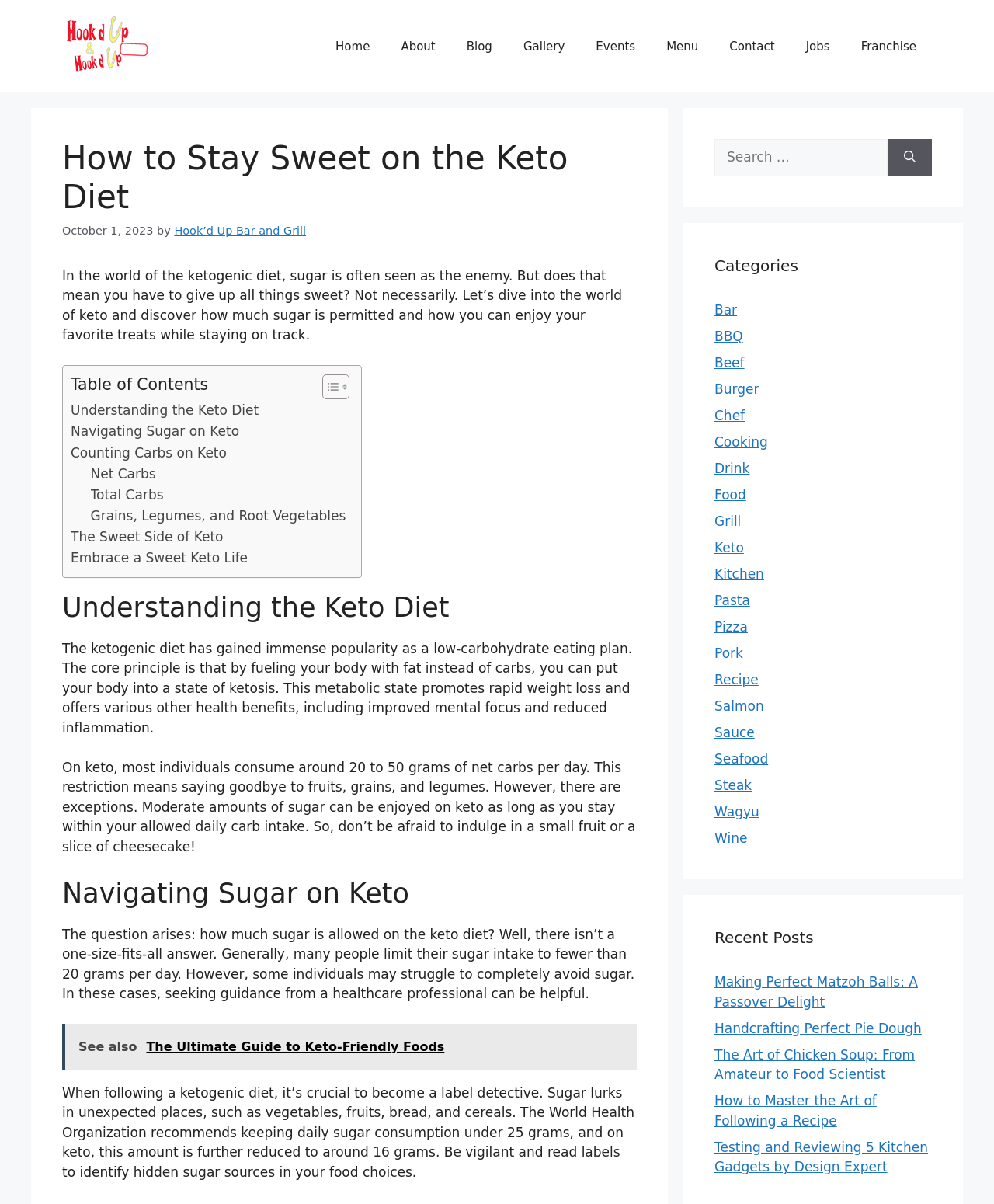Kindly provide the bounding box coordinates of the section you need to click on to fulfill the given instruction: "Search for something".

[0.719, 0.115, 0.893, 0.146]